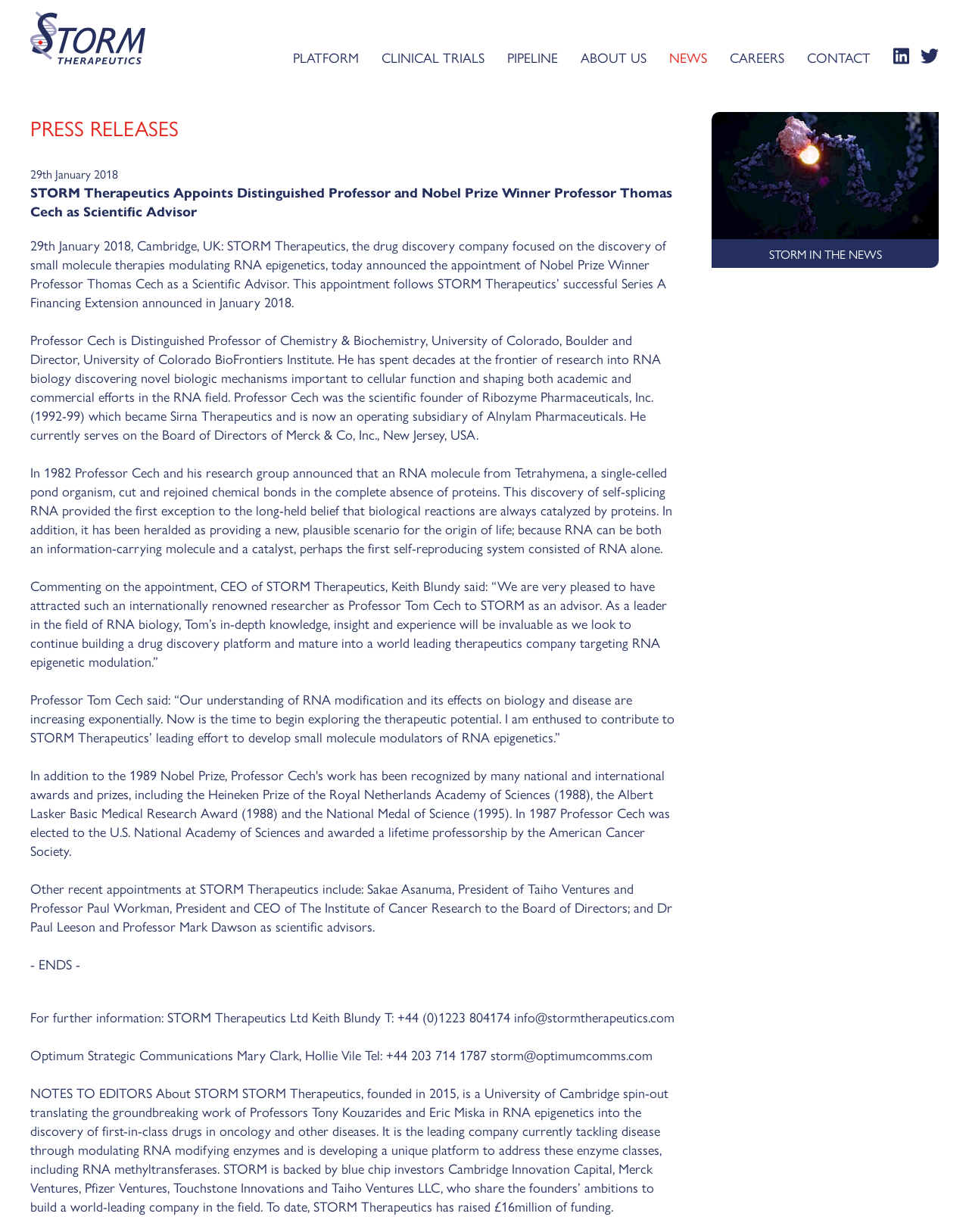How much funding has STORM Therapeutics raised?
Based on the screenshot, provide a one-word or short-phrase response.

£16 million